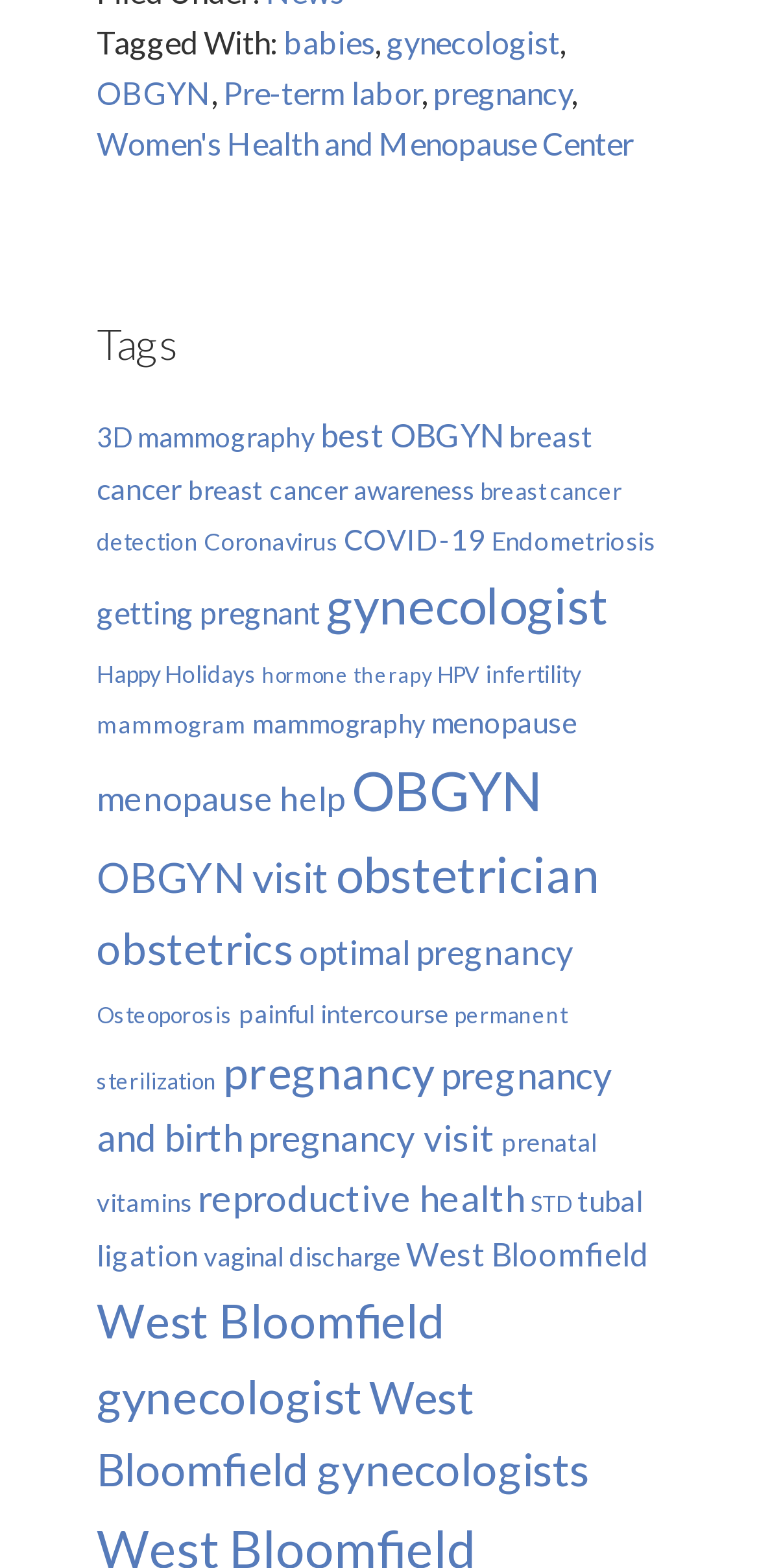Provide the bounding box for the UI element matching this description: "Women's Health and Menopause Center".

[0.127, 0.079, 0.835, 0.103]